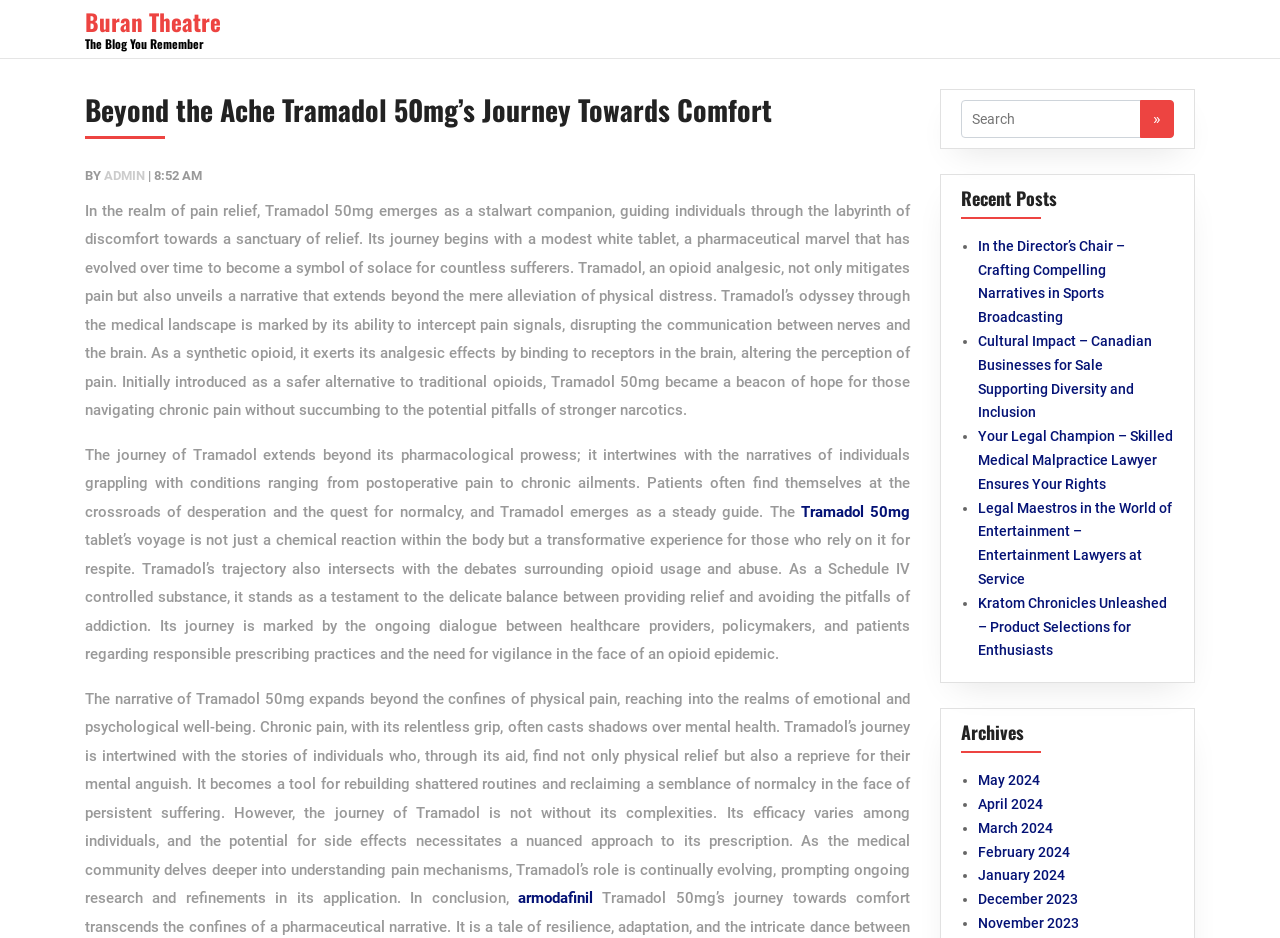Please provide the bounding box coordinates for the element that needs to be clicked to perform the instruction: "View 'STOCK SONAR'". The coordinates must consist of four float numbers between 0 and 1, formatted as [left, top, right, bottom].

None